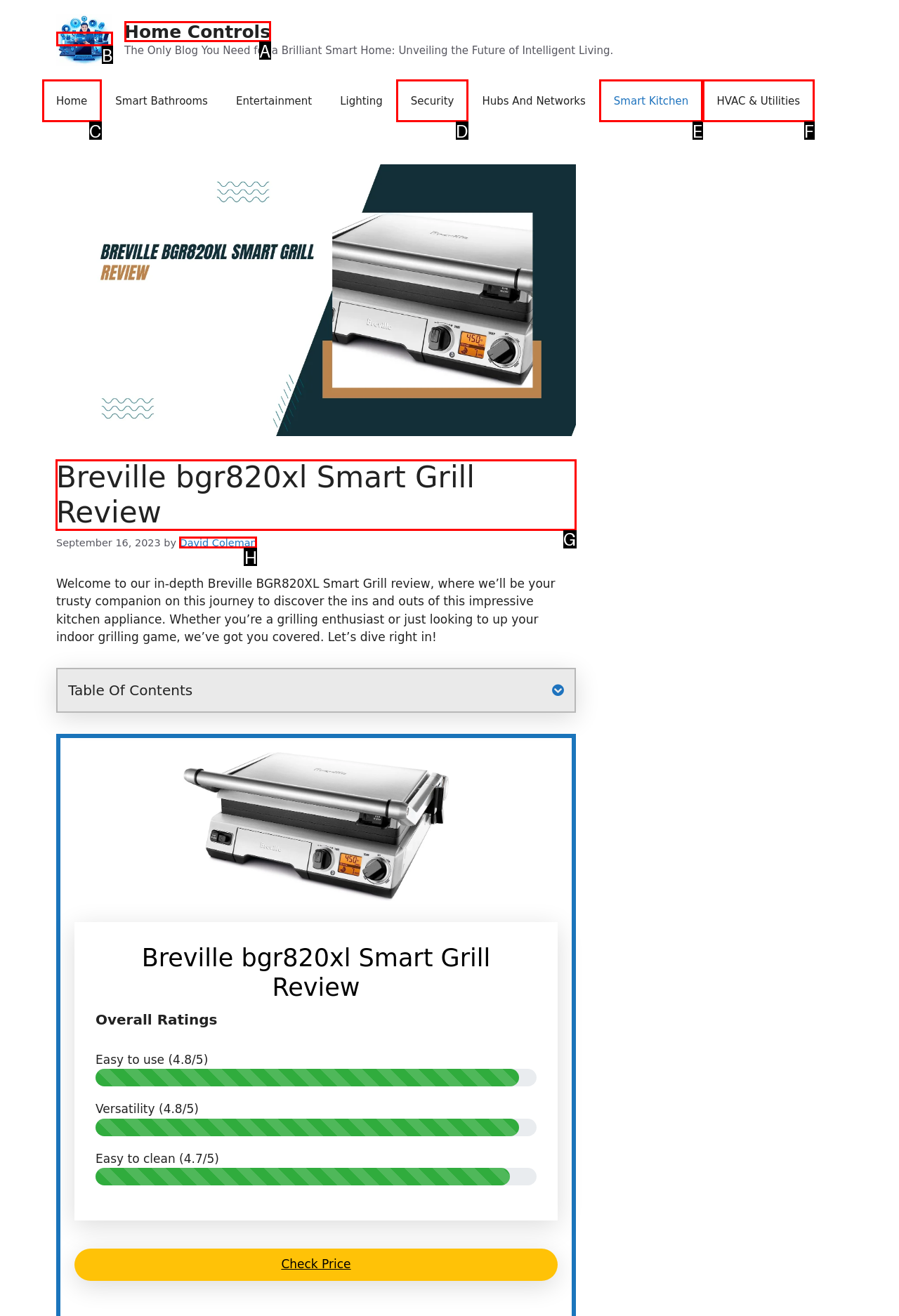Tell me which letter corresponds to the UI element that will allow you to Read the article about Breville BGR820XL Smart Grill Review. Answer with the letter directly.

G